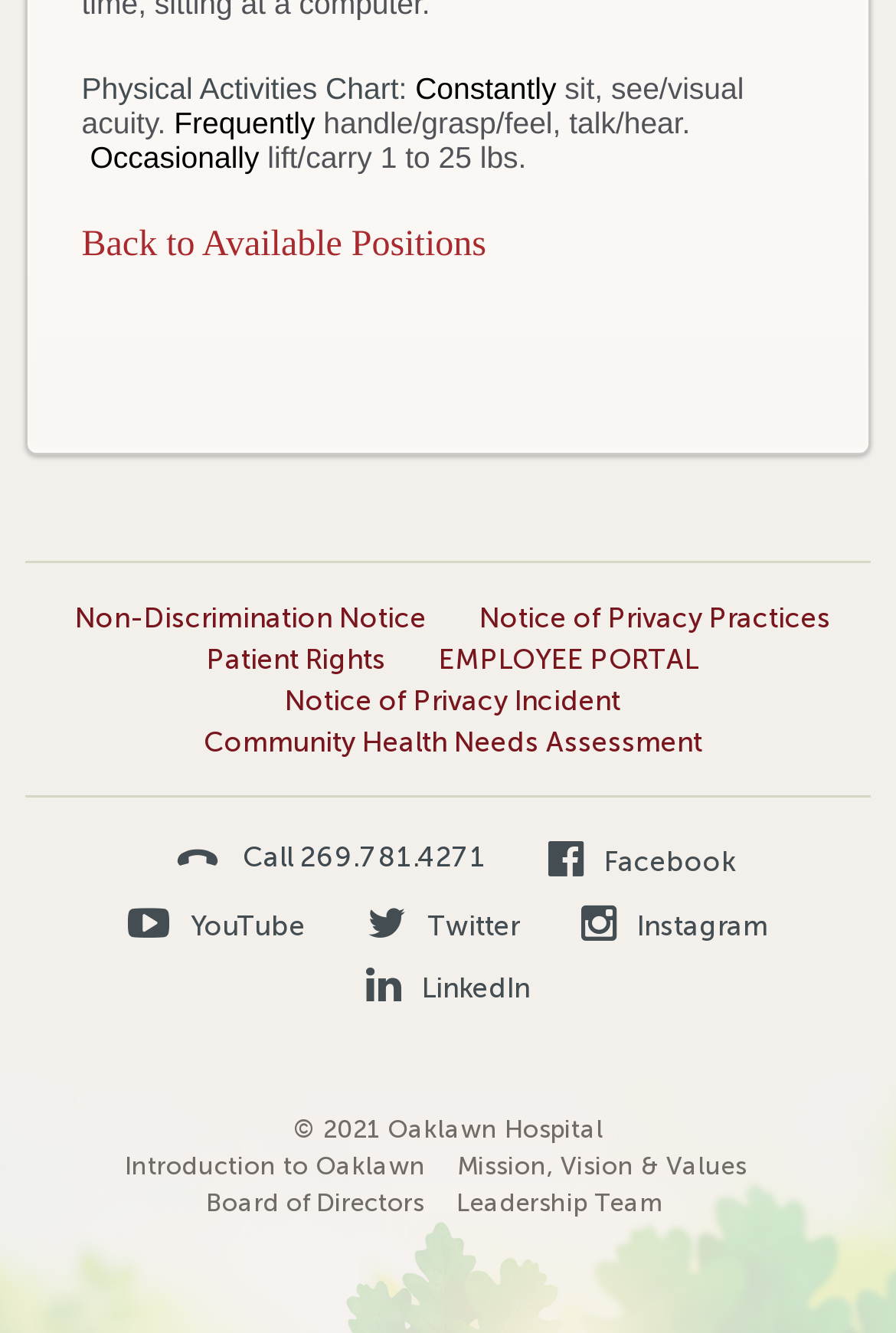Provide your answer in one word or a succinct phrase for the question: 
What is the phone number to call?

269.781.4271